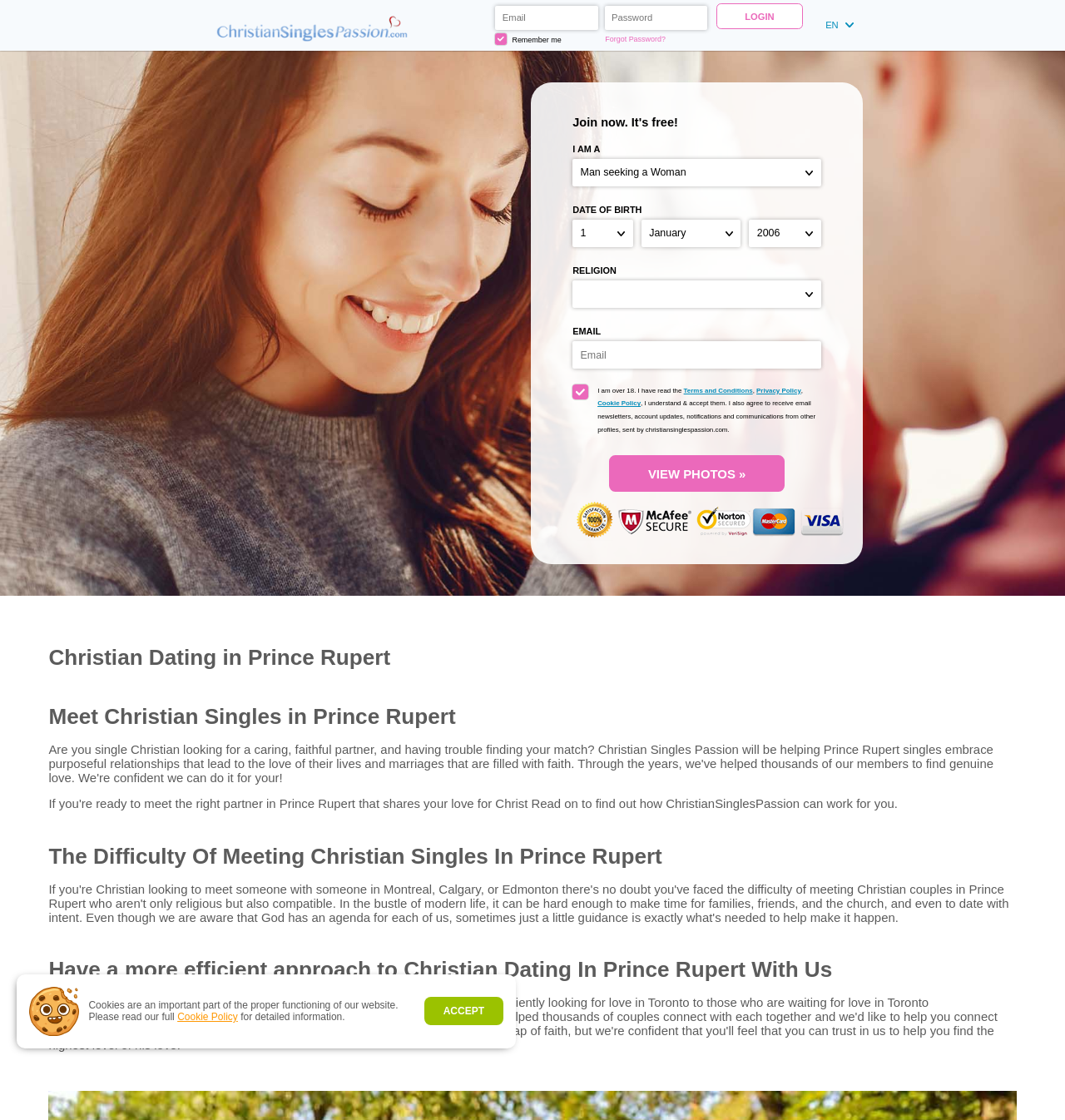Provide the bounding box coordinates of the HTML element this sentence describes: "Forgot Password?".

[0.568, 0.031, 0.666, 0.039]